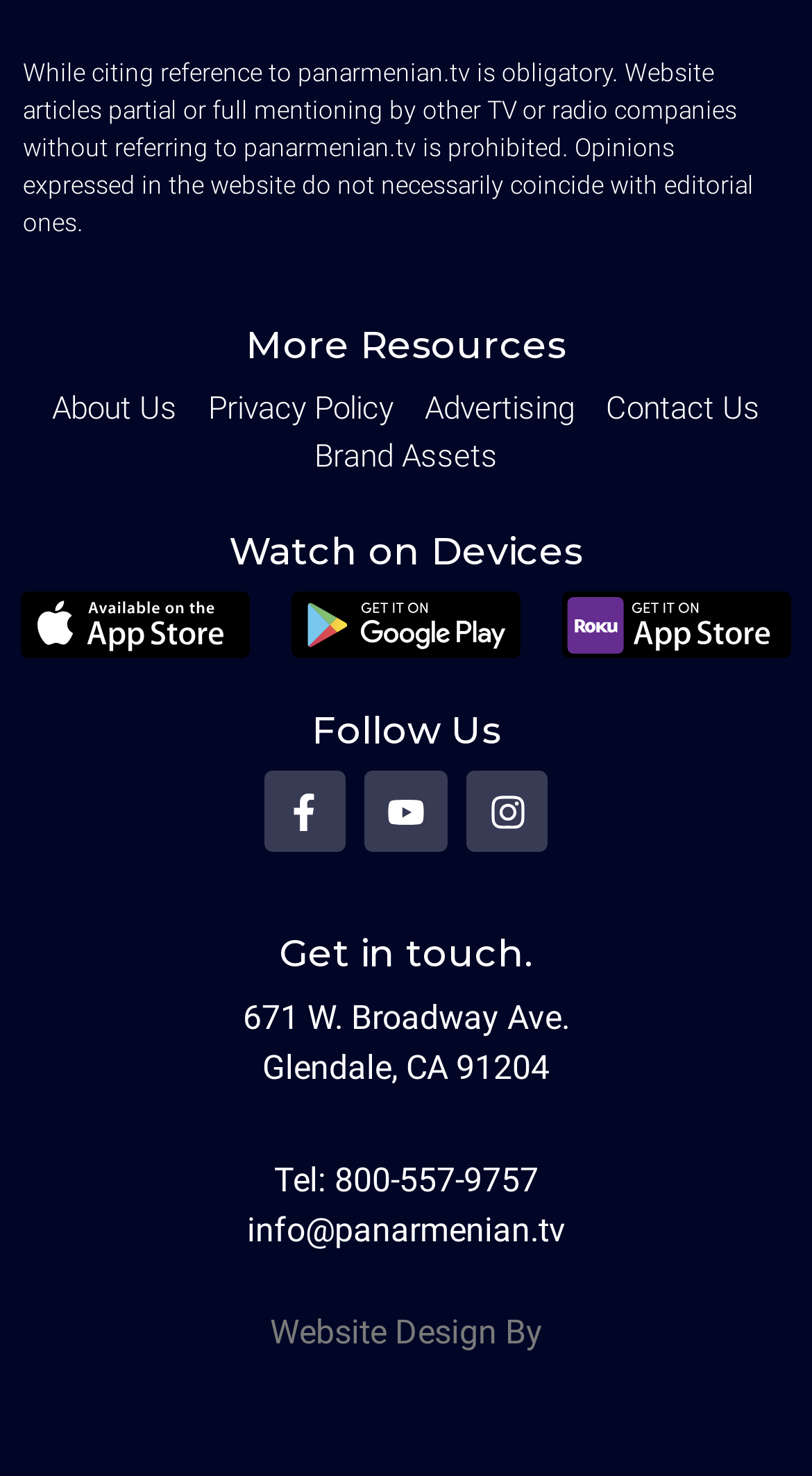How many social media platforms are listed?
Look at the image and provide a detailed response to the question.

The social media platforms are listed under the 'Follow Us' heading. There are three links: 'Facebook-f', 'Youtube', and 'Instagram', each with an accompanying image.